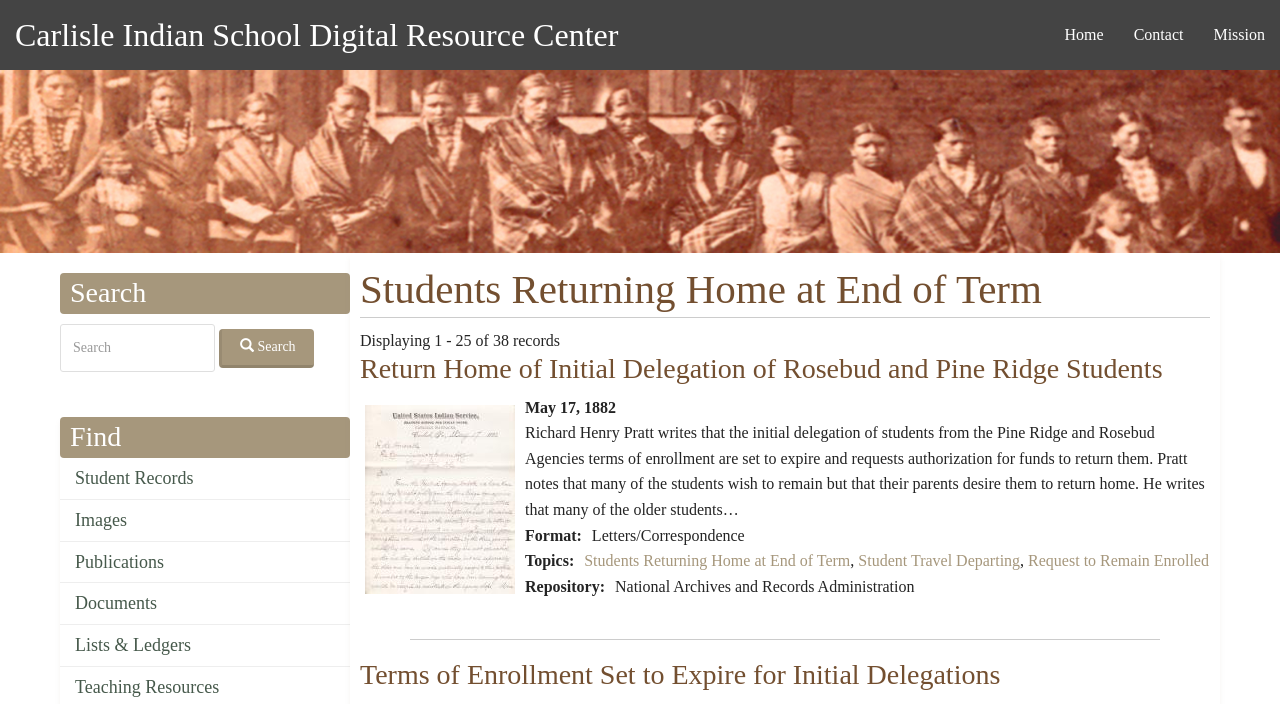Please identify the bounding box coordinates of where to click in order to follow the instruction: "View the home page".

[0.82, 0.036, 0.874, 0.063]